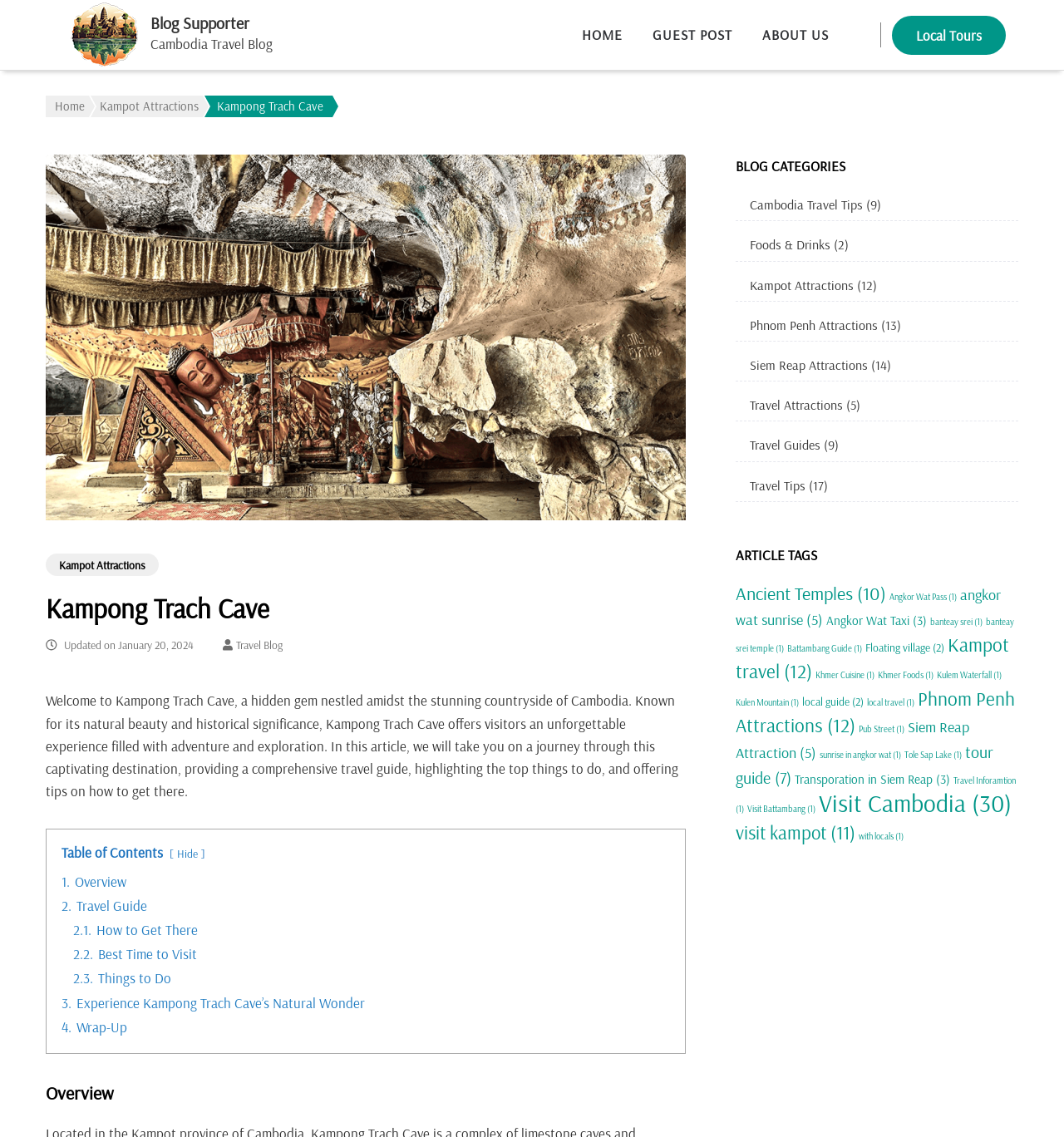Determine the bounding box coordinates for the clickable element required to fulfill the instruction: "Click on the 'Local Tours' button". Provide the coordinates as four float numbers between 0 and 1, i.e., [left, top, right, bottom].

[0.838, 0.014, 0.945, 0.048]